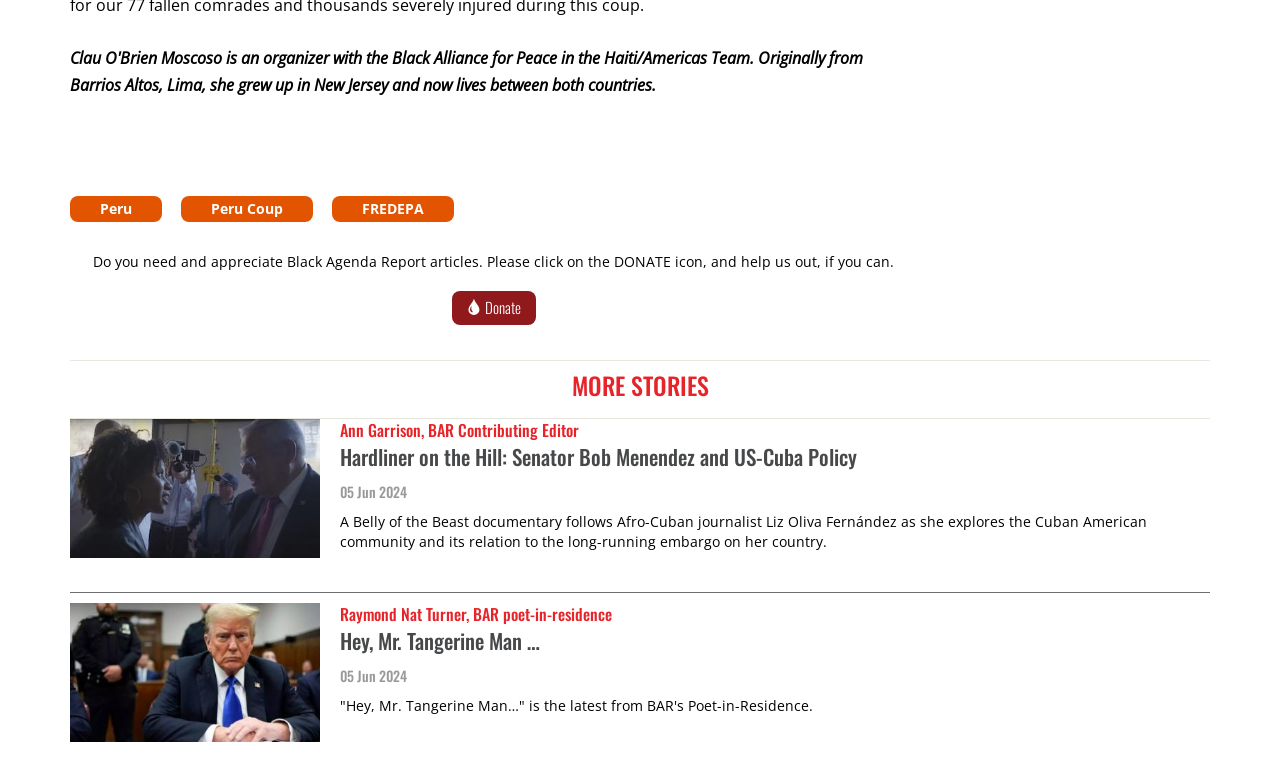Provide the bounding box coordinates for the specified HTML element described in this description: "Peru Coup". The coordinates should be four float numbers ranging from 0 to 1, in the format [left, top, right, bottom].

[0.141, 0.257, 0.245, 0.291]